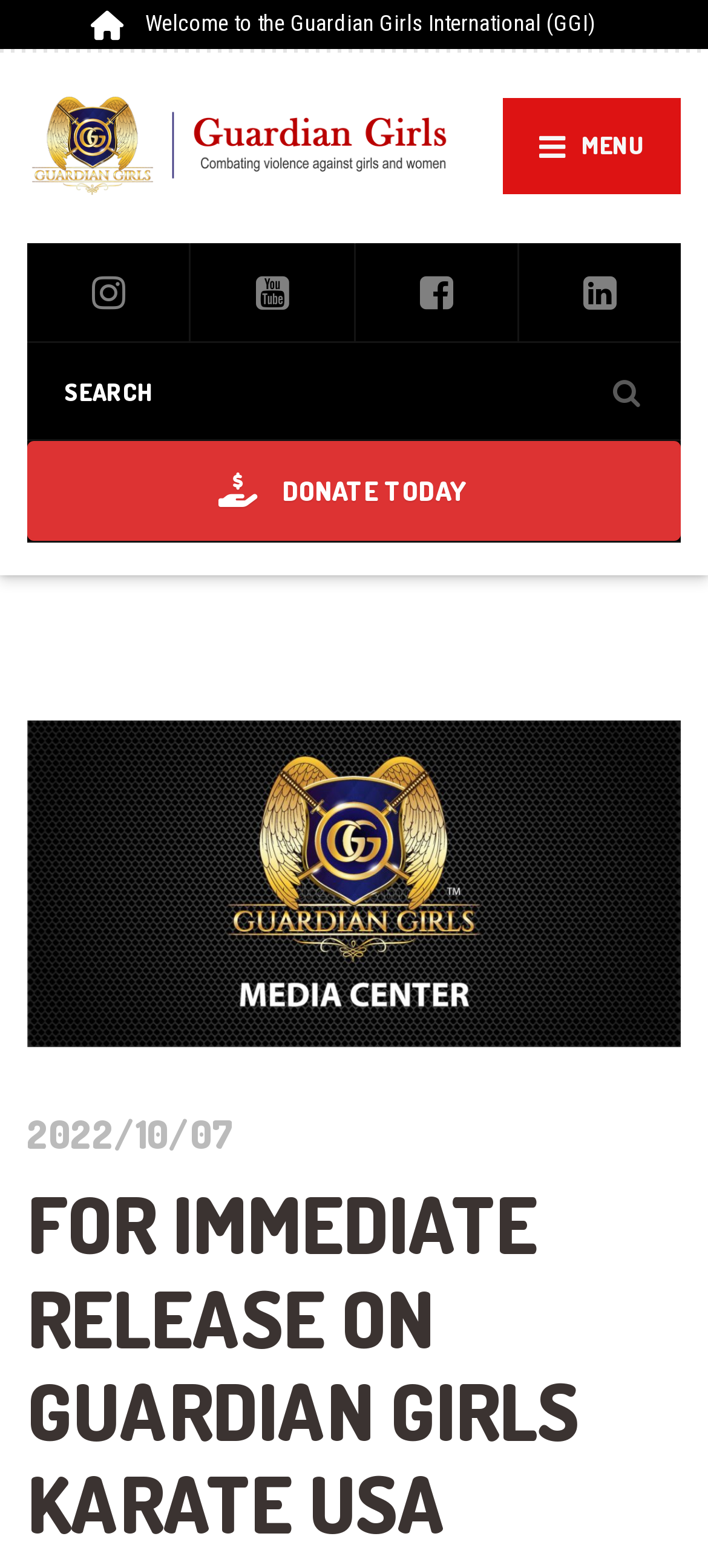Highlight the bounding box coordinates of the region I should click on to meet the following instruction: "Read the FOR IMMEDIATE RELEASE article".

[0.038, 0.752, 0.962, 0.989]